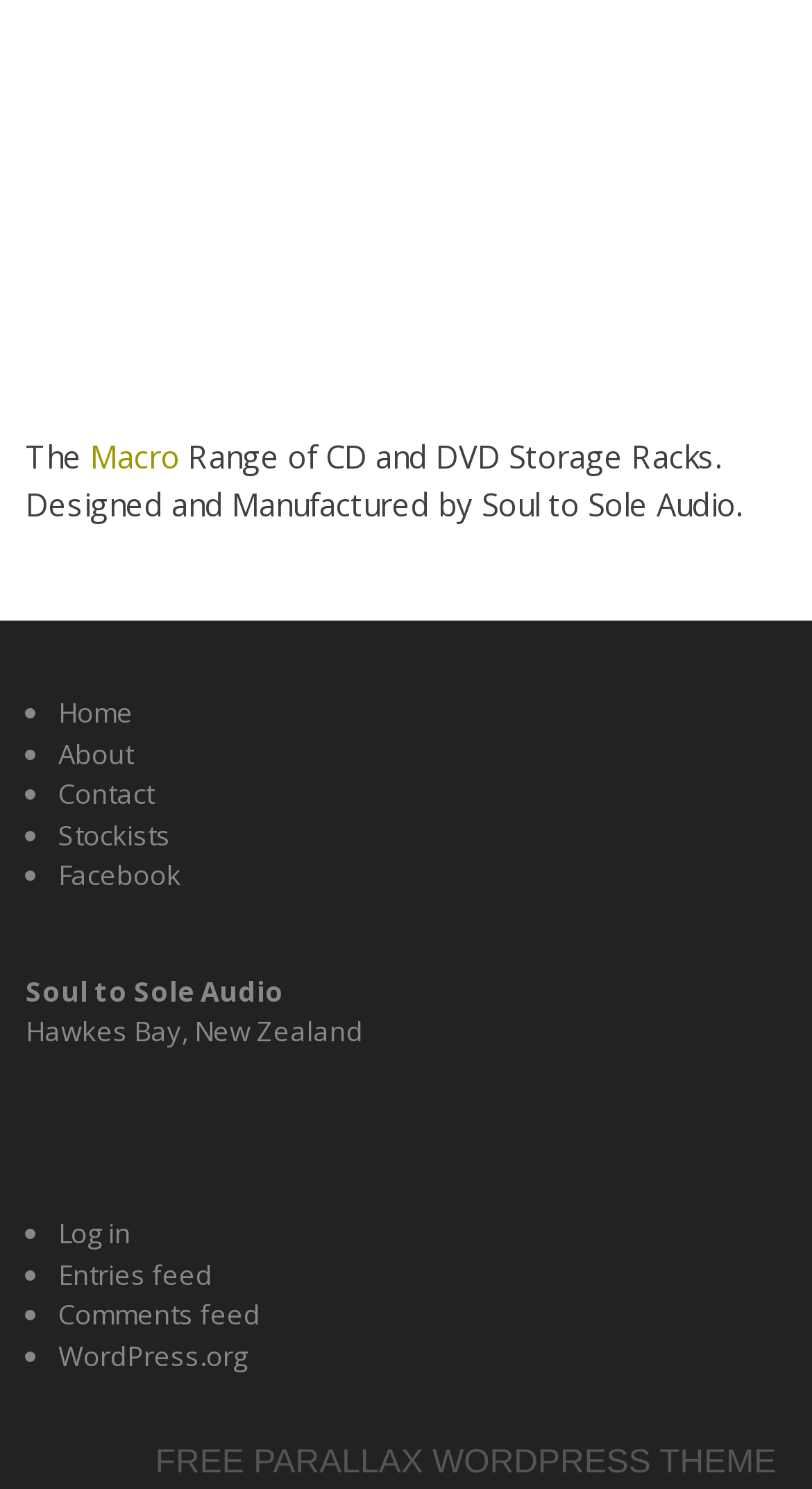Reply to the question with a single word or phrase:
How many navigation links are there?

5